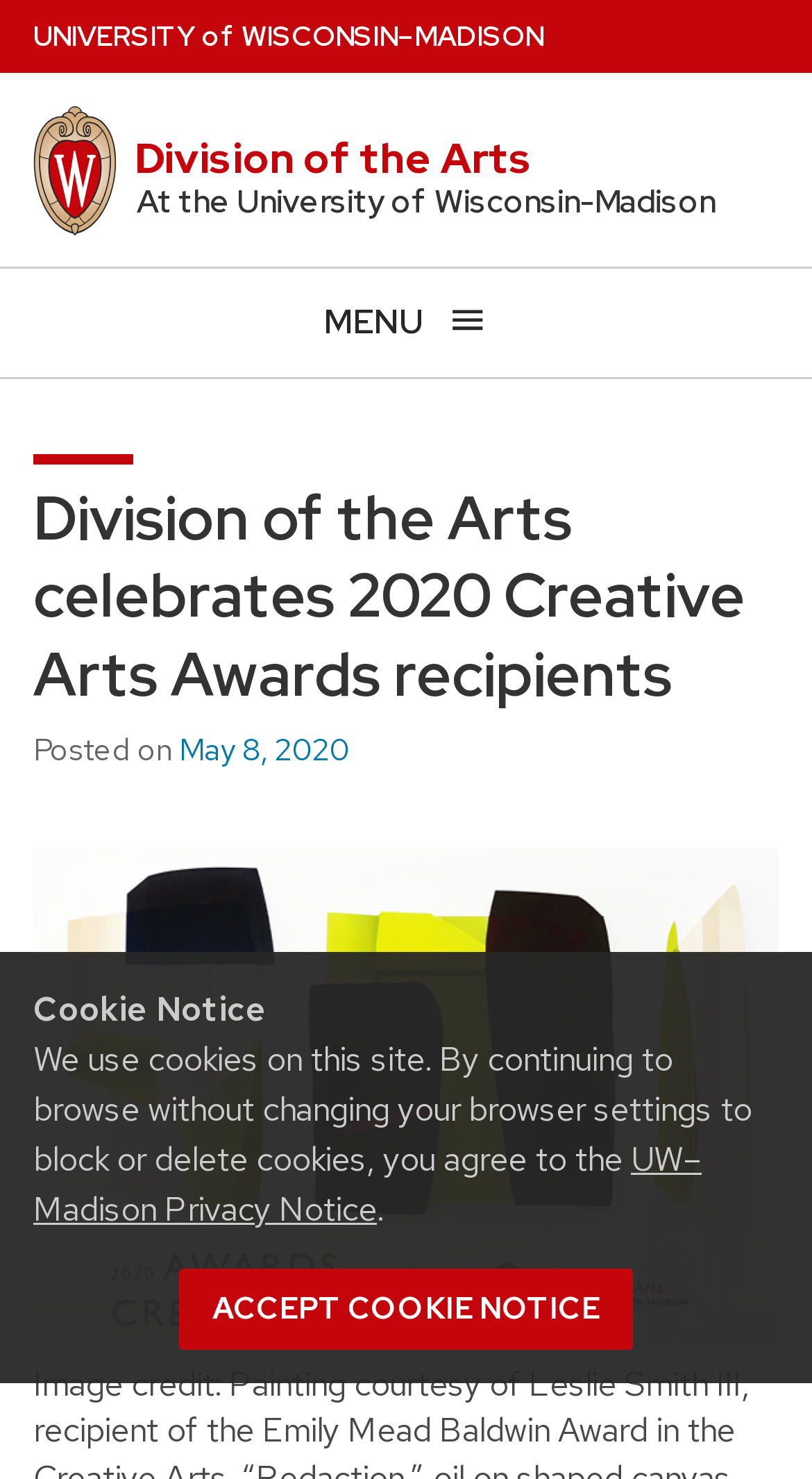Generate the text content of the main heading of the webpage.

Division of the Arts celebrates 2020 Creative Arts Awards recipients